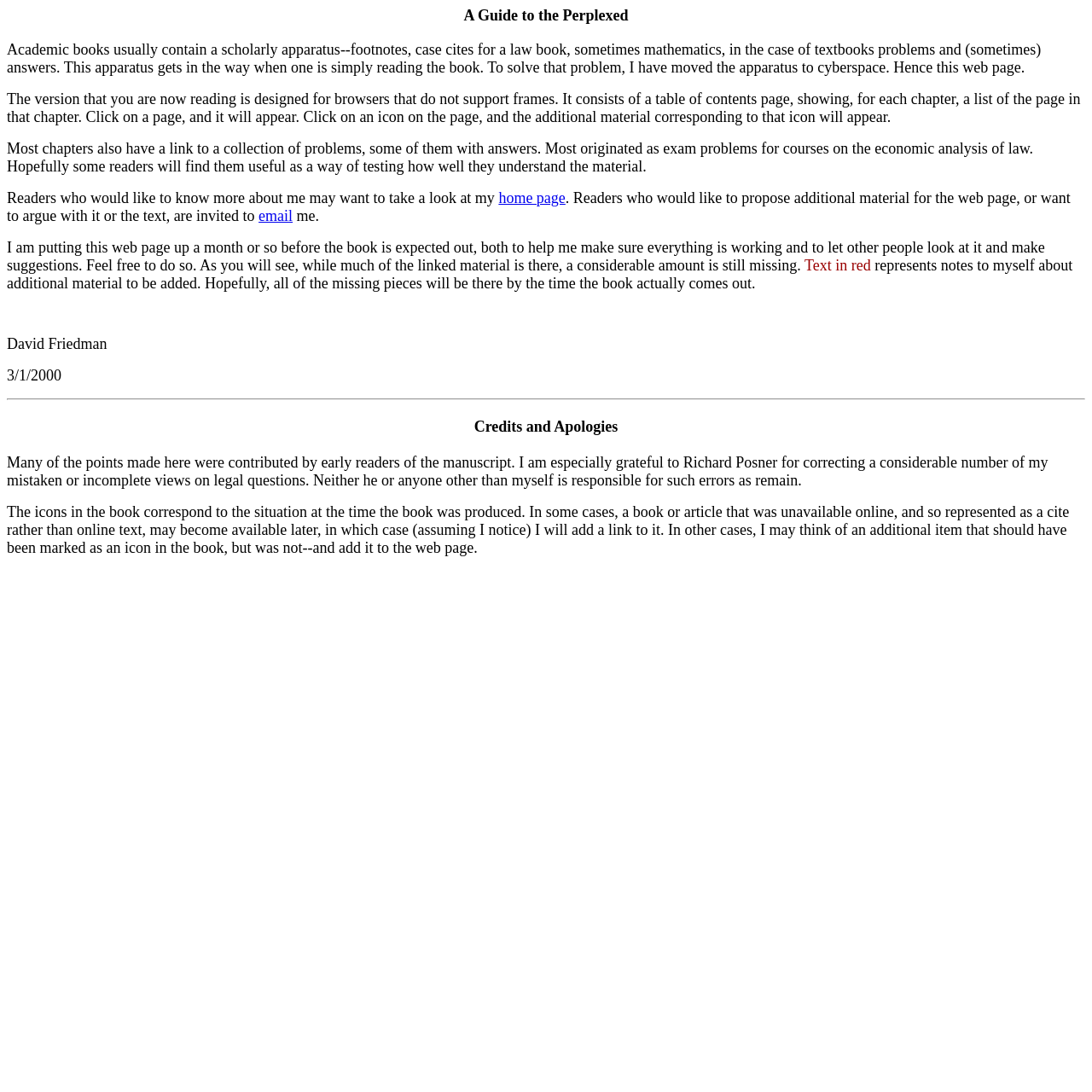What can readers do with the problems provided?
Please answer the question as detailed as possible.

The text states that most chapters have a link to a collection of problems, some with answers, which originated as exam problems for courses on the economic analysis of law, and that readers can use them to test their understanding of the material.